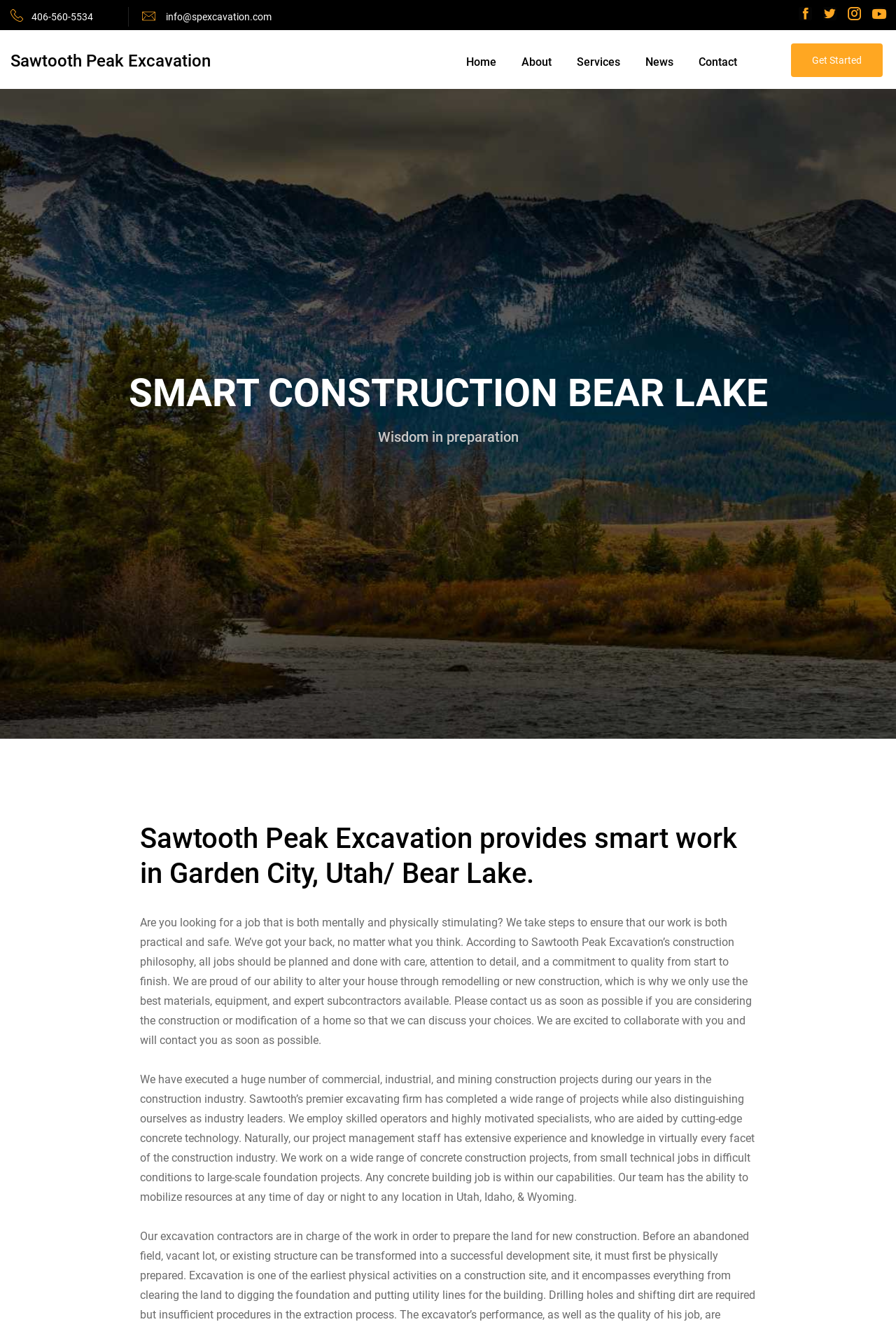What is the company's construction philosophy?
Utilize the image to construct a detailed and well-explained answer.

I found this by reading the text on the webpage, which states 'all jobs should be planned and done with care, attention to detail, and a commitment to quality from start to finish.' This suggests that the company's construction philosophy is to plan and execute projects with care and attention to detail.